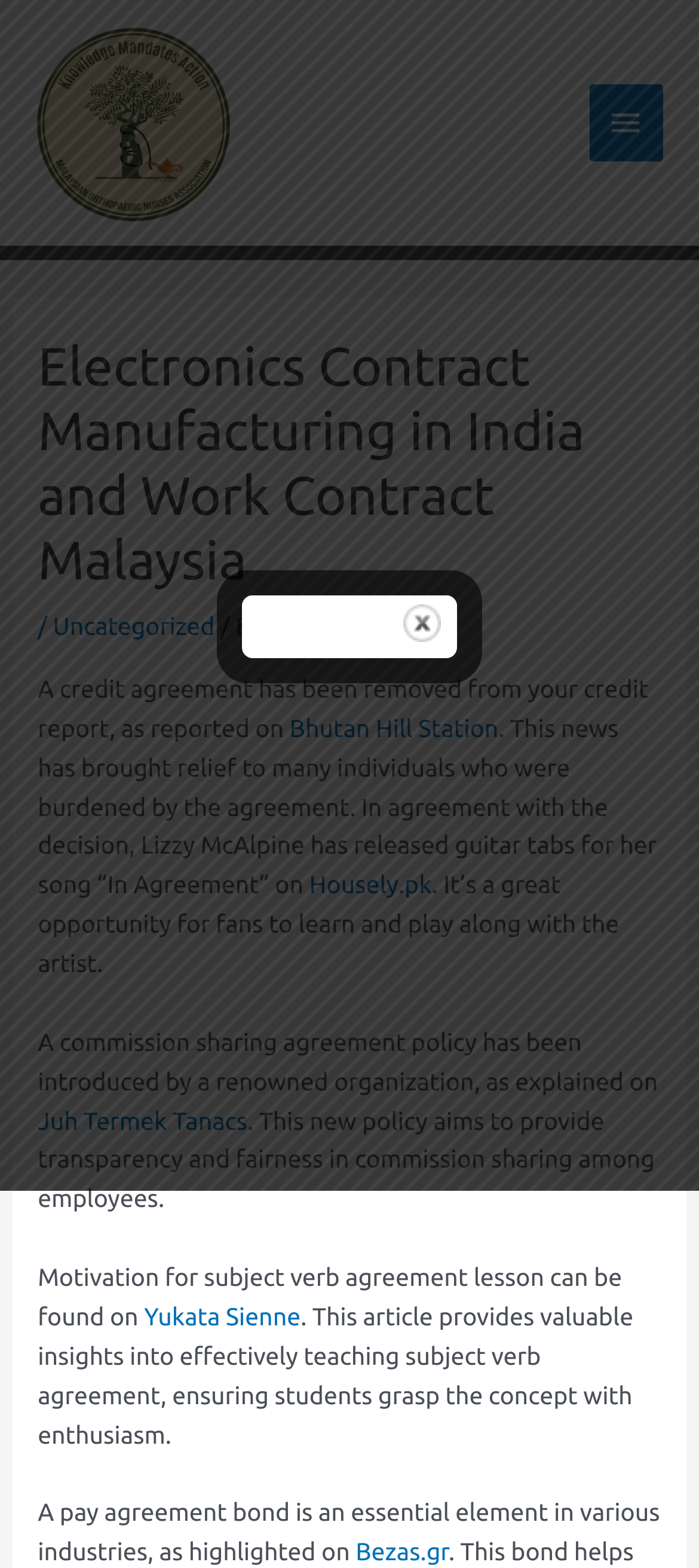Who released guitar tabs for the song 'In Agreement'?
Answer with a single word or phrase, using the screenshot for reference.

Lizzy McAlpine